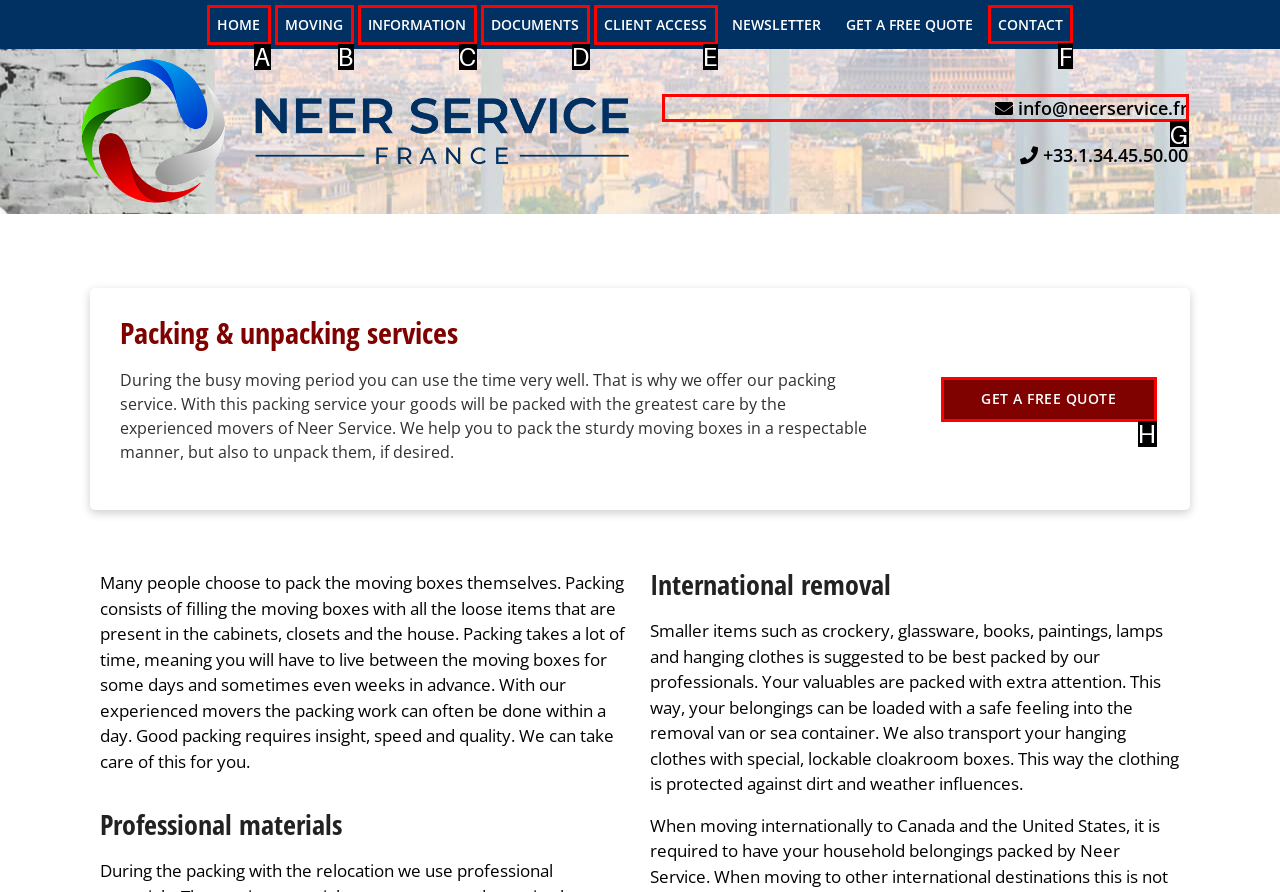Based on the task: Contact us, which UI element should be clicked? Answer with the letter that corresponds to the correct option from the choices given.

F